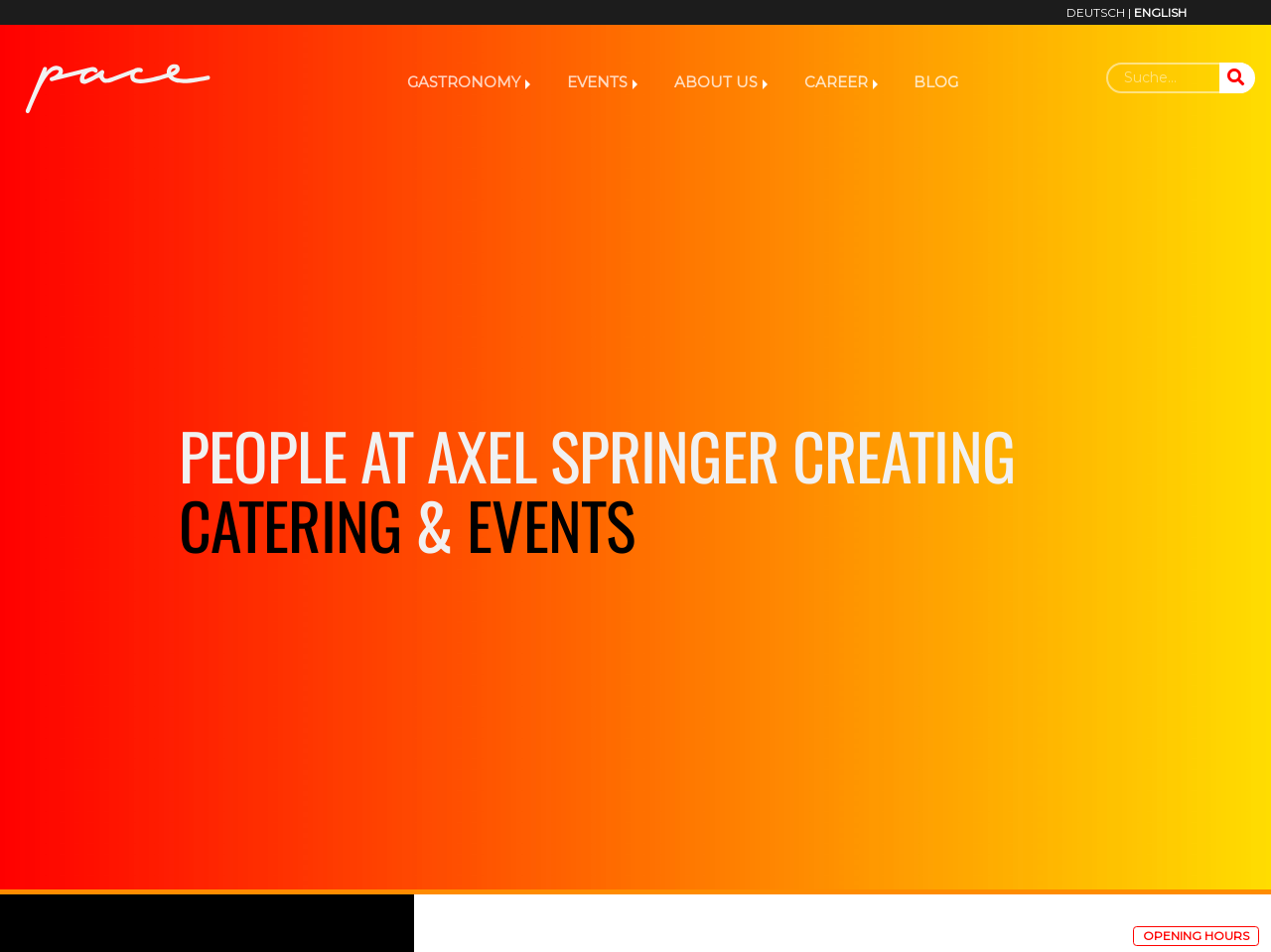Extract the bounding box coordinates for the HTML element that matches this description: "Deutsch". The coordinates should be four float numbers between 0 and 1, i.e., [left, top, right, bottom].

[0.839, 0.005, 0.892, 0.021]